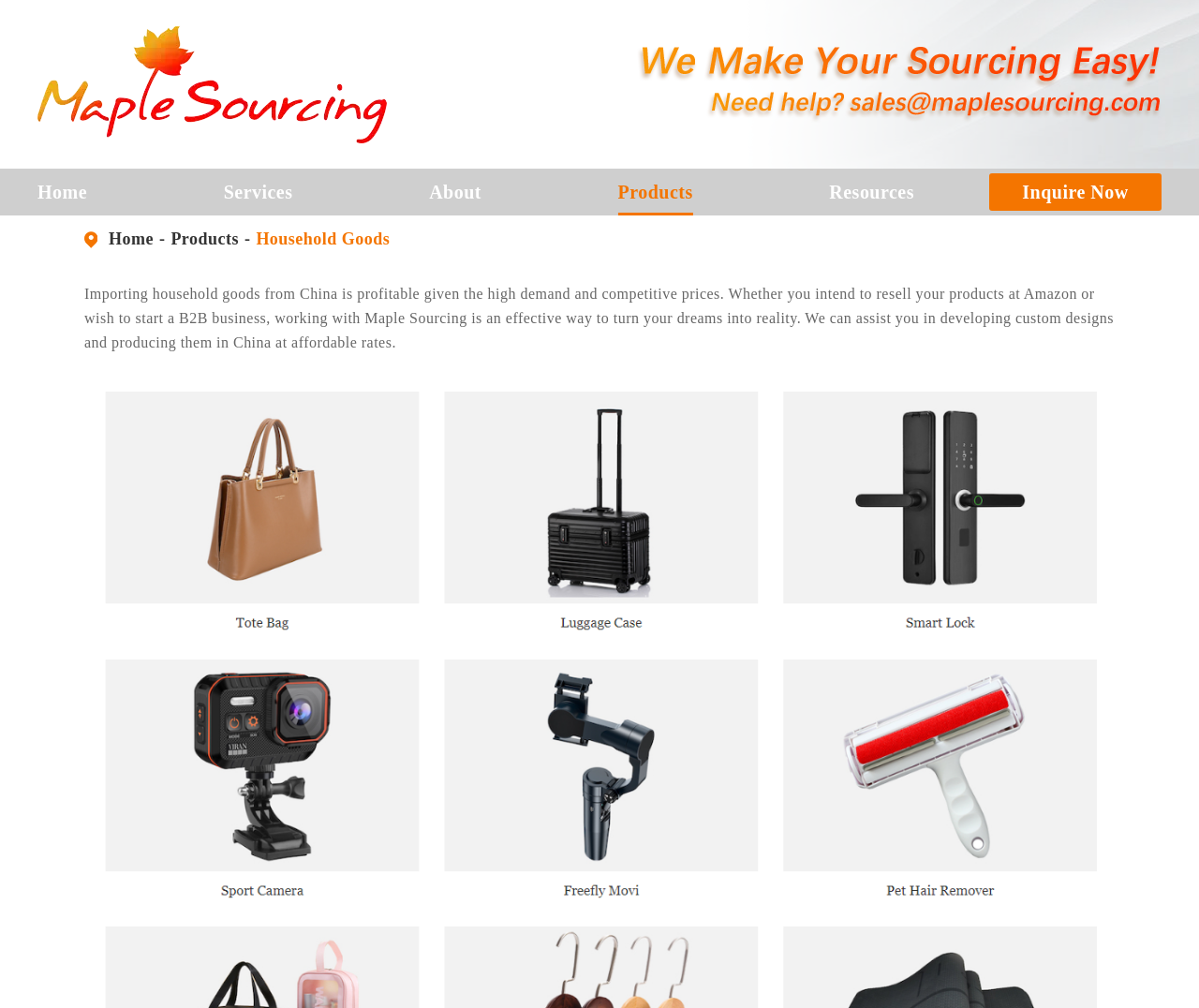What type of business does Maple Sourcing assist with?
Look at the screenshot and give a one-word or phrase answer.

B2B